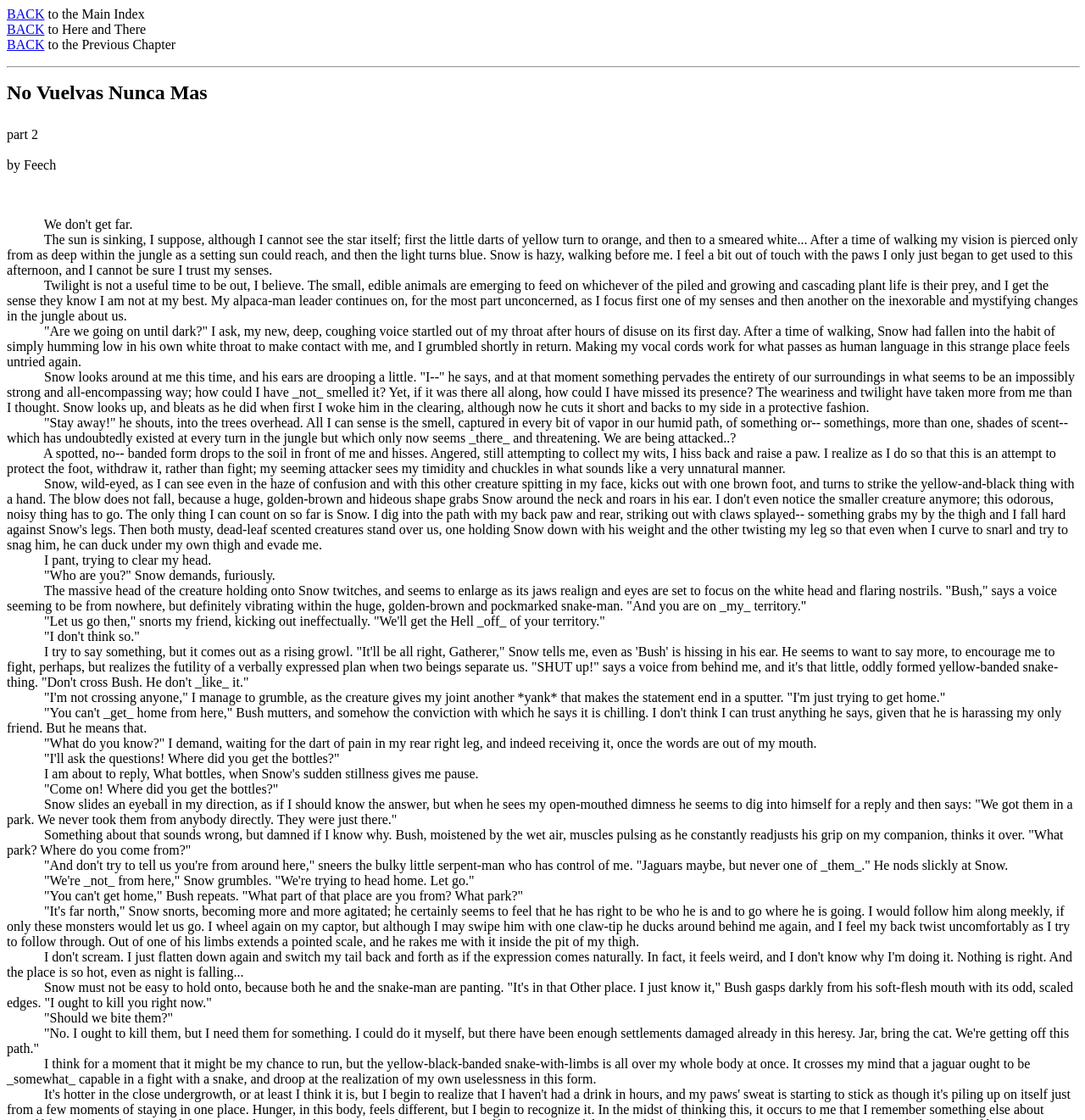What is the creature that is holding onto Snow?
Could you answer the question in a detailed manner, providing as much information as possible?

The creature that is holding onto Snow is a massive snake-man, as described in the text. It is referred to as 'Bush'.